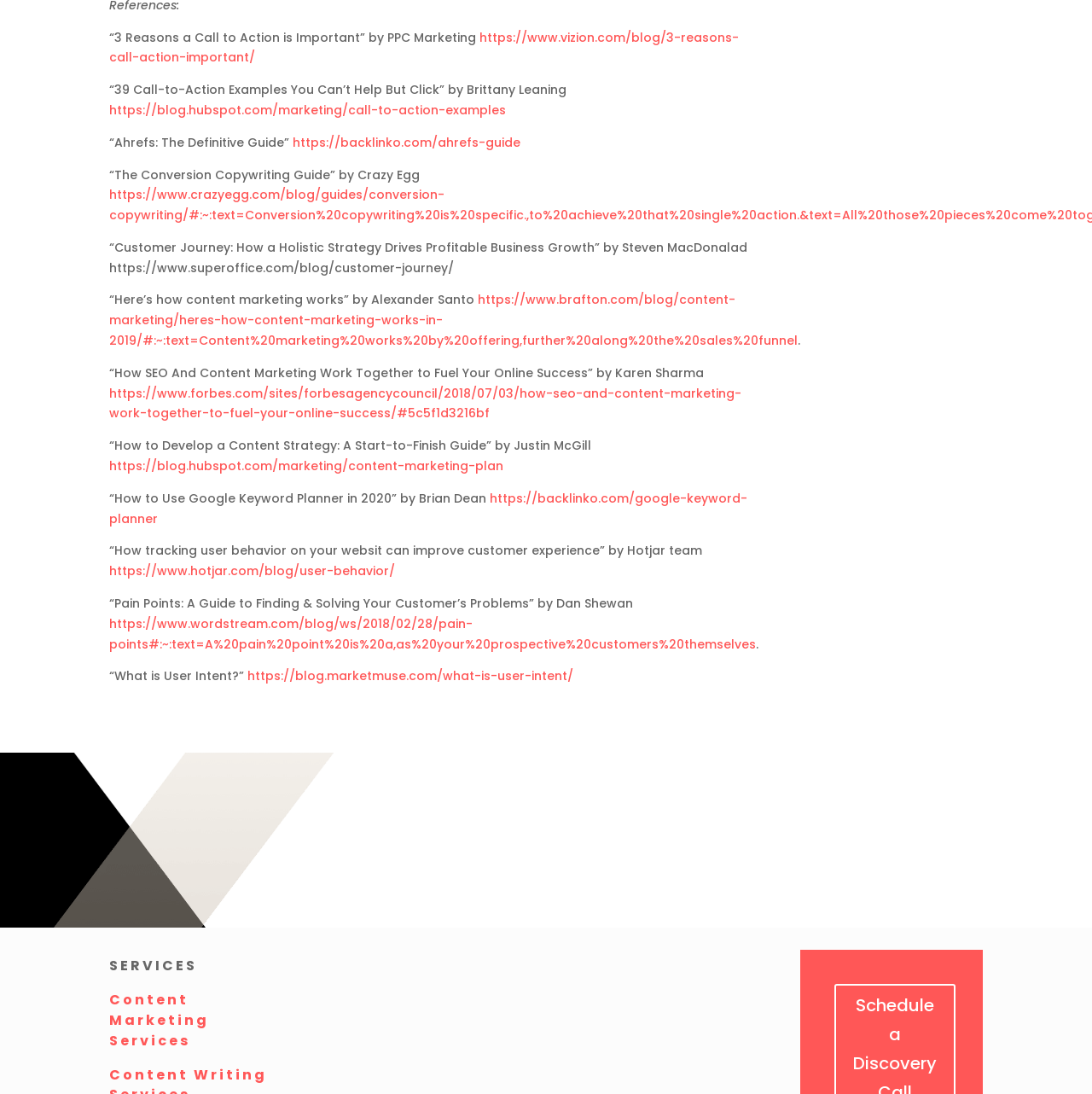Give a one-word or phrase response to the following question: How many links are there on this webpage?

13